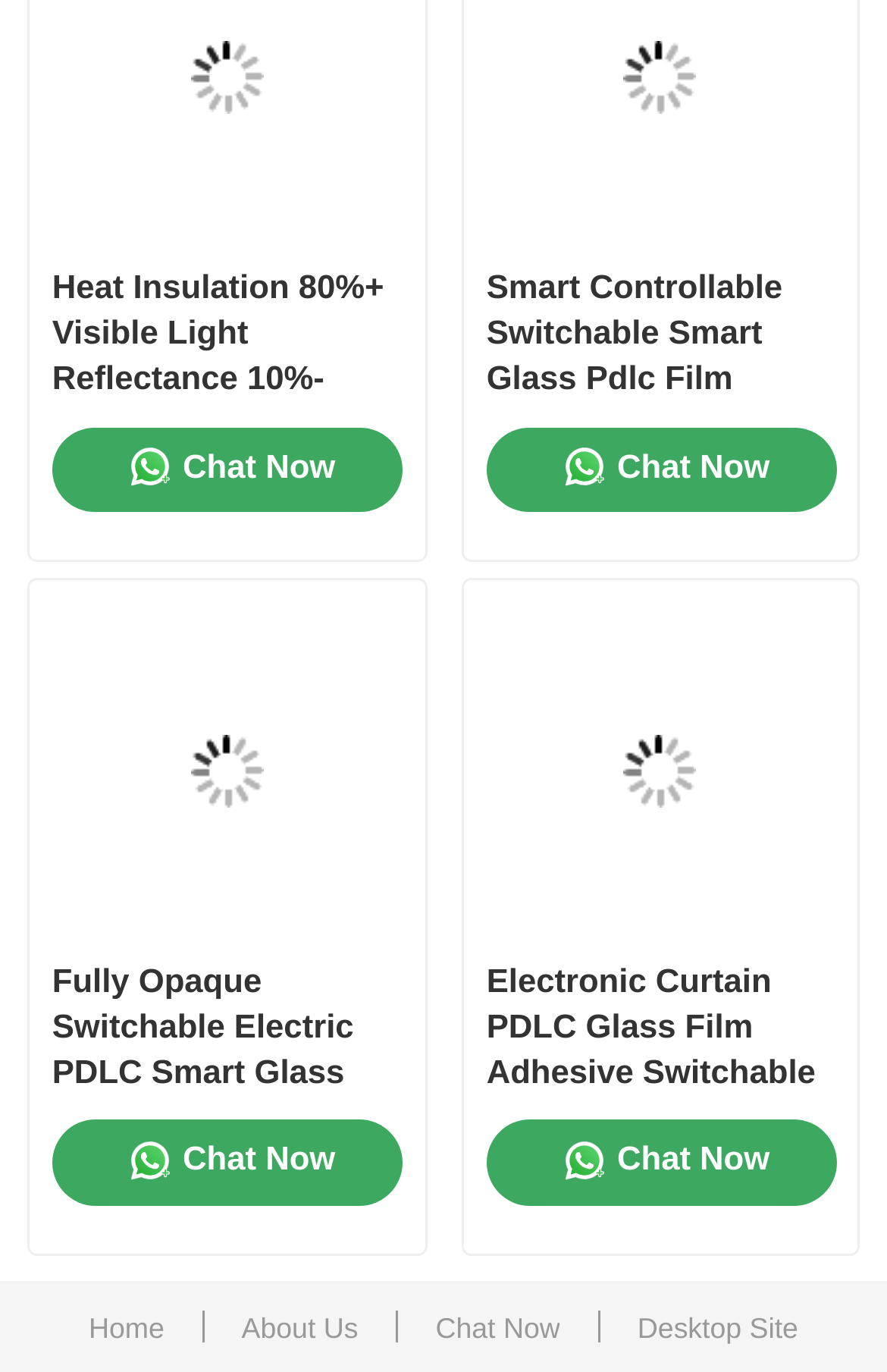What is the product with the highest y-coordinate?
Carefully examine the image and provide a detailed answer to the question.

I analyzed the bounding box coordinates of each product link and found that the product with the highest y-coordinate is 'Electronic Curtain PDLC Glass Film Adhesive Switchable Smart Film'.